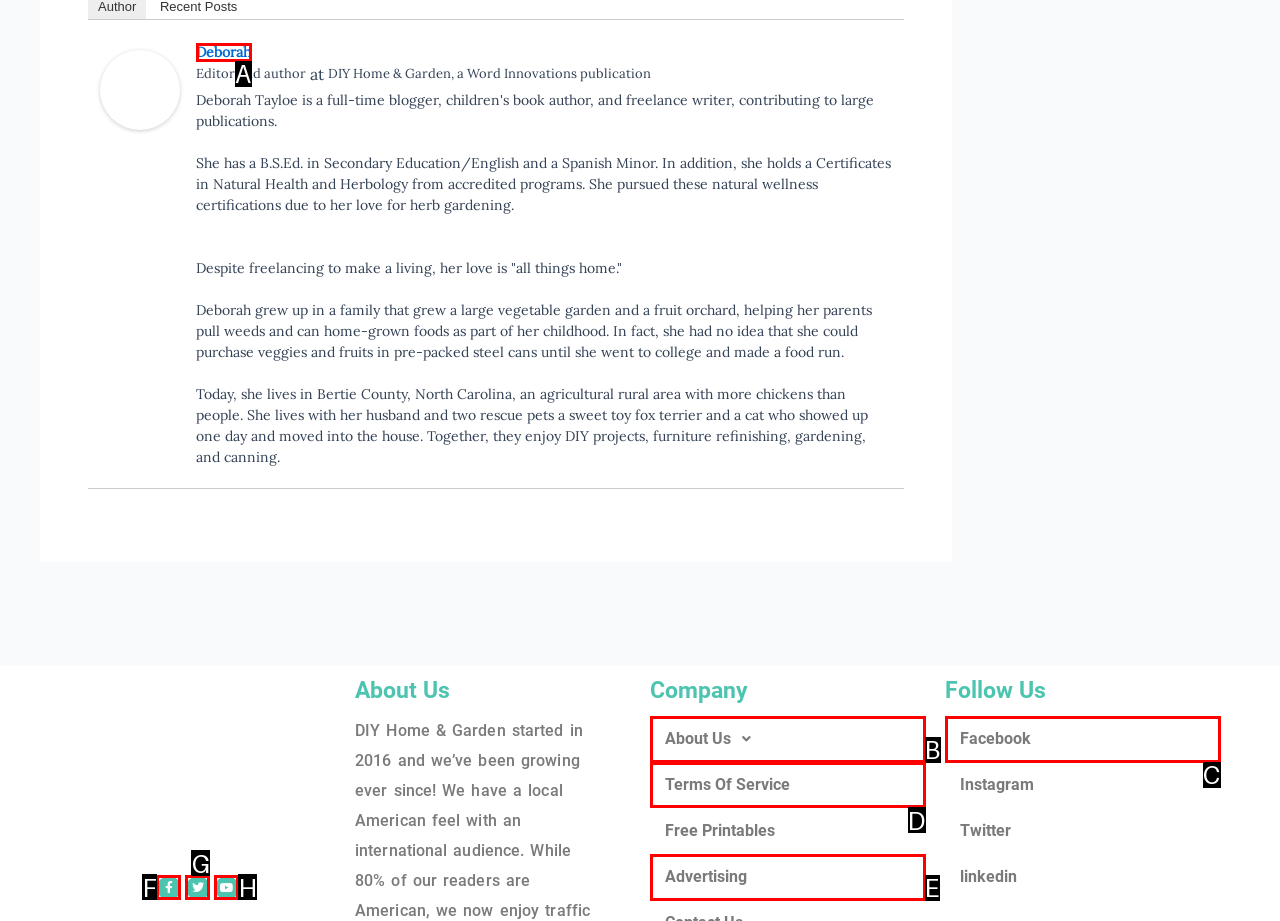Select the proper UI element to click in order to perform the following task: read Terms Of Service. Indicate your choice with the letter of the appropriate option.

D